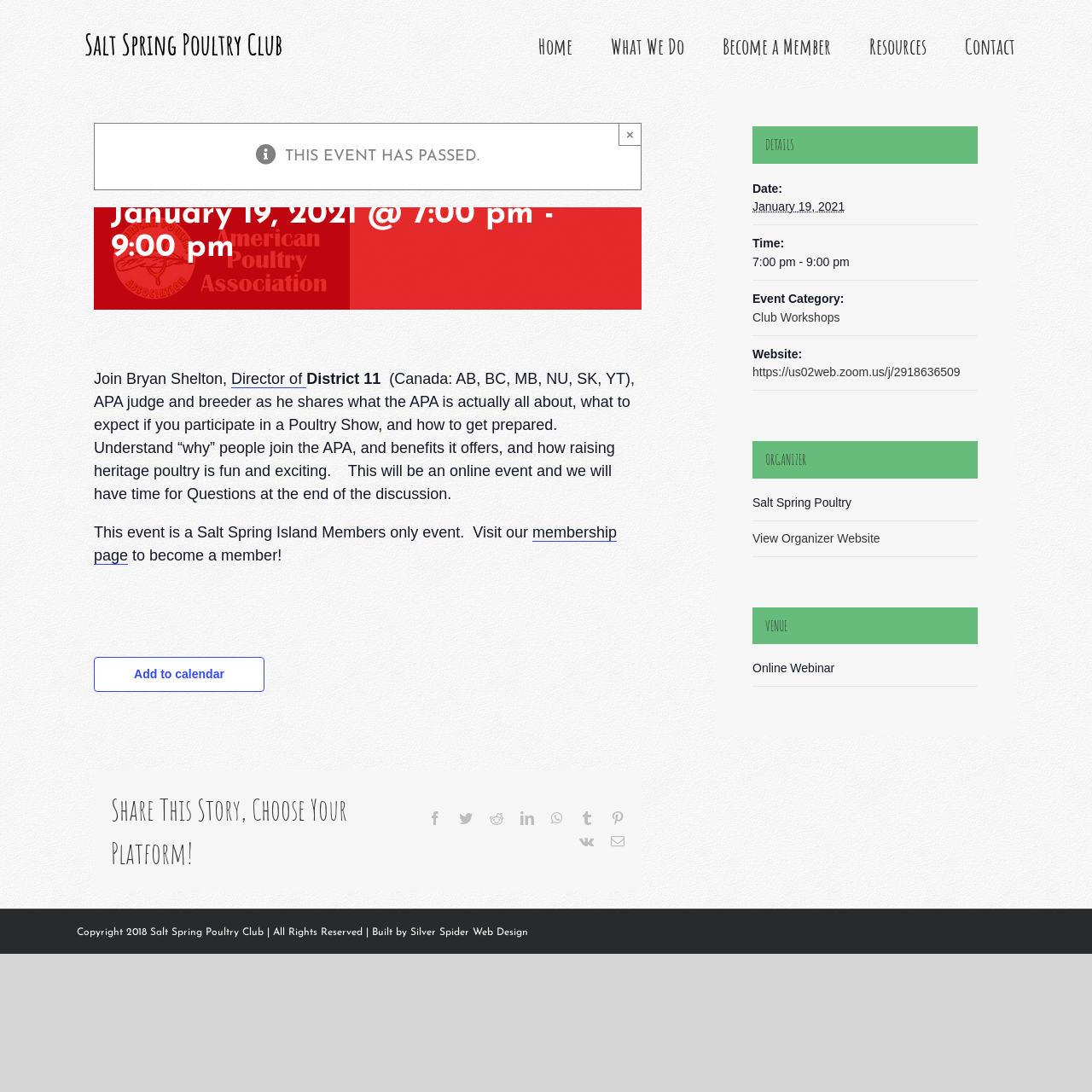What is the event title?
Kindly offer a detailed explanation using the data available in the image.

I found the event title by looking at the heading element with the text 'All About the APA with Bryan Shelton' which is located at the top of the main content area.